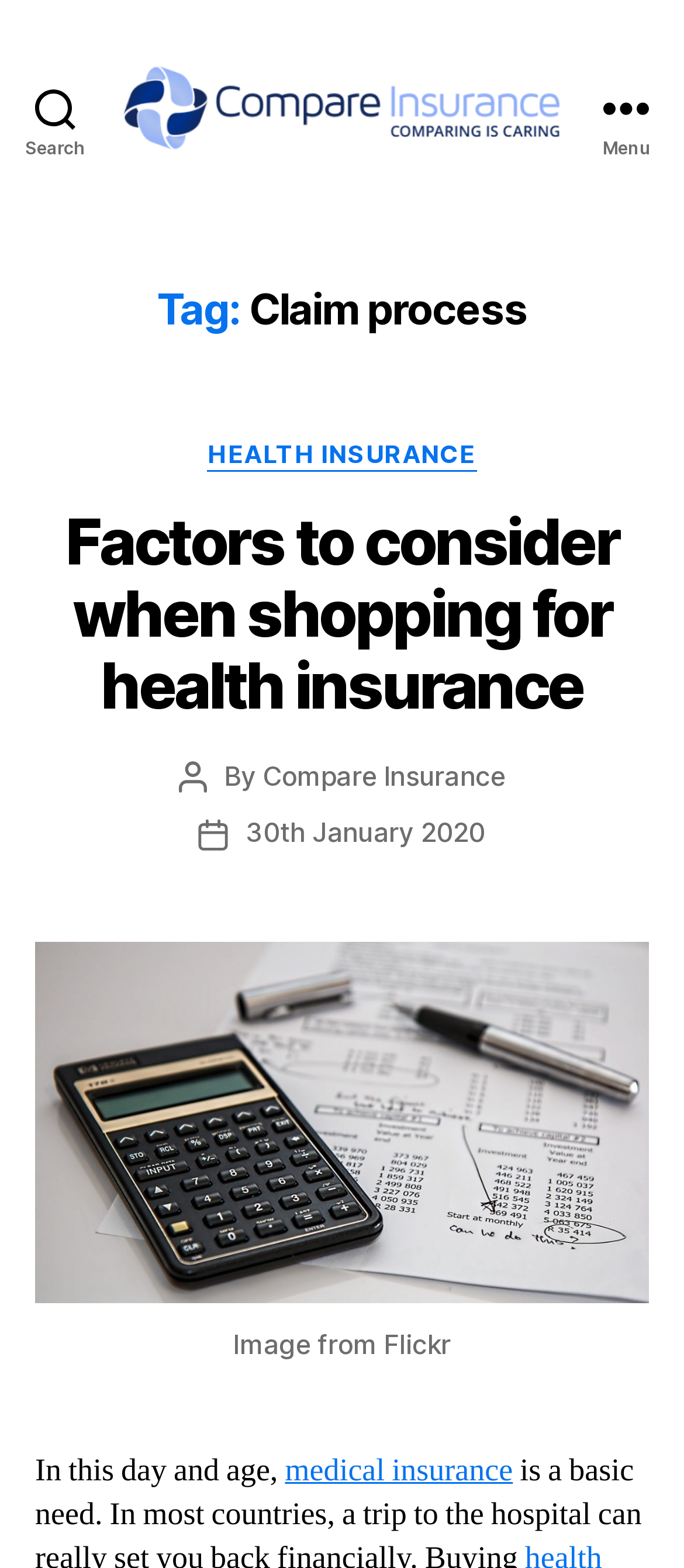Determine the bounding box coordinates of the section to be clicked to follow the instruction: "Register a domain". The coordinates should be given as four float numbers between 0 and 1, formatted as [left, top, right, bottom].

None